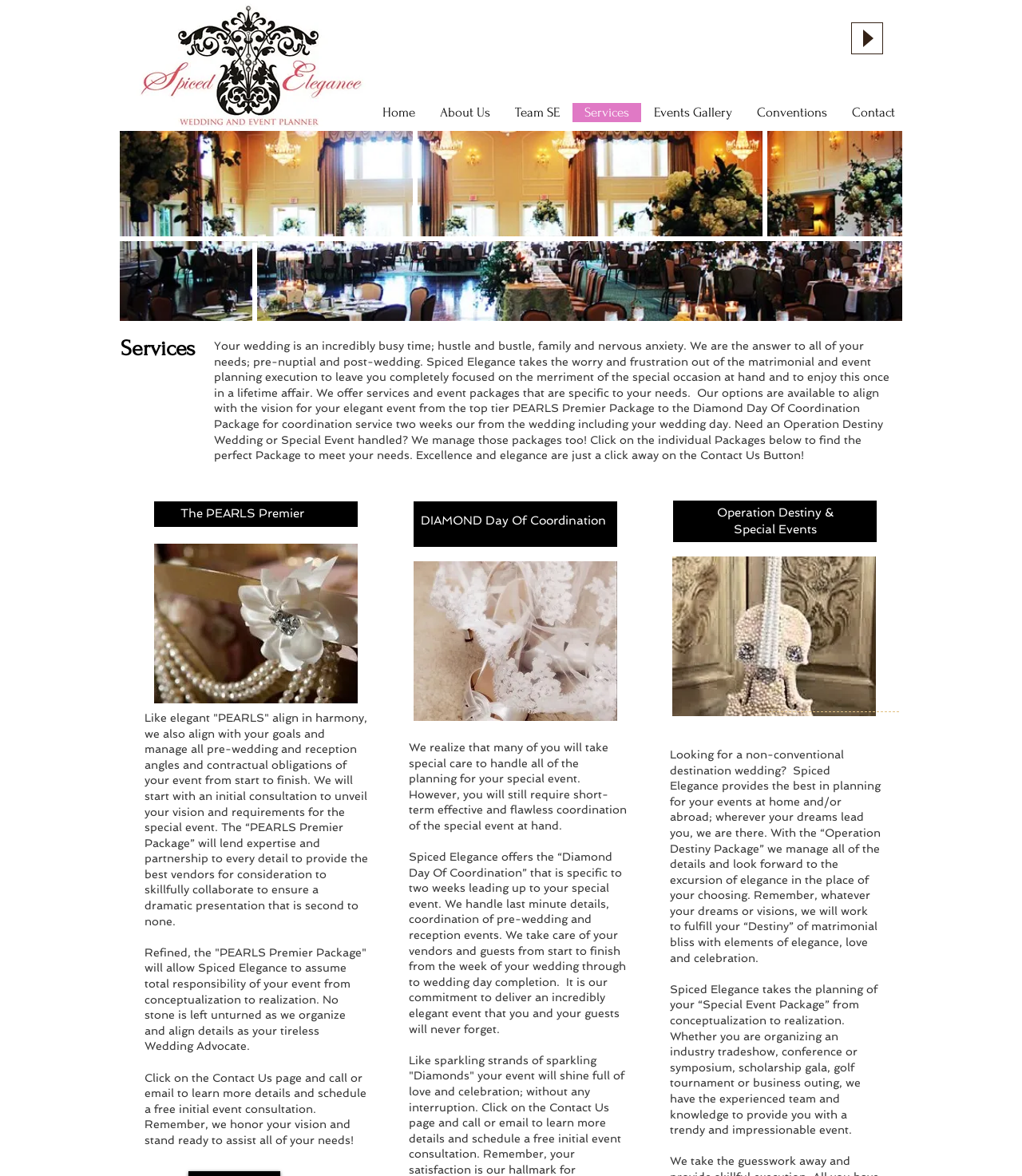What is the role of Spiced Elegance in the 'PEARLS Premier Package'?
Use the screenshot to answer the question with a single word or phrase.

Total event management